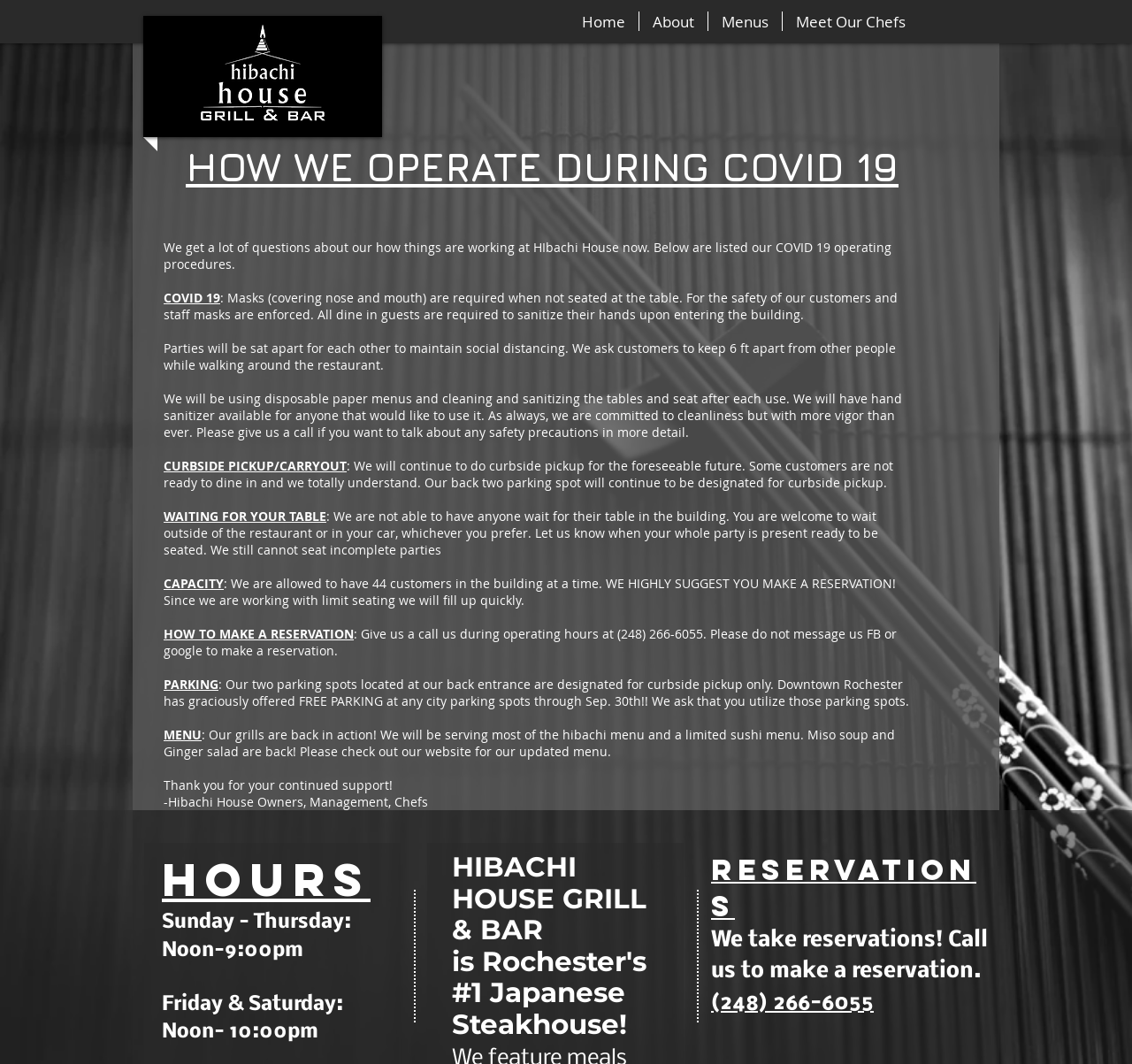What is required when not seated at the table?
Answer the question in as much detail as possible.

According to the webpage, masks are required when not seated at the table. This is mentioned in the section 'HOW WE OPERATE DURING COVID 19' where it states 'Masks (covering nose and mouth) are required when not seated at the table.' This is a safety measure to prevent the spread of COVID 19.